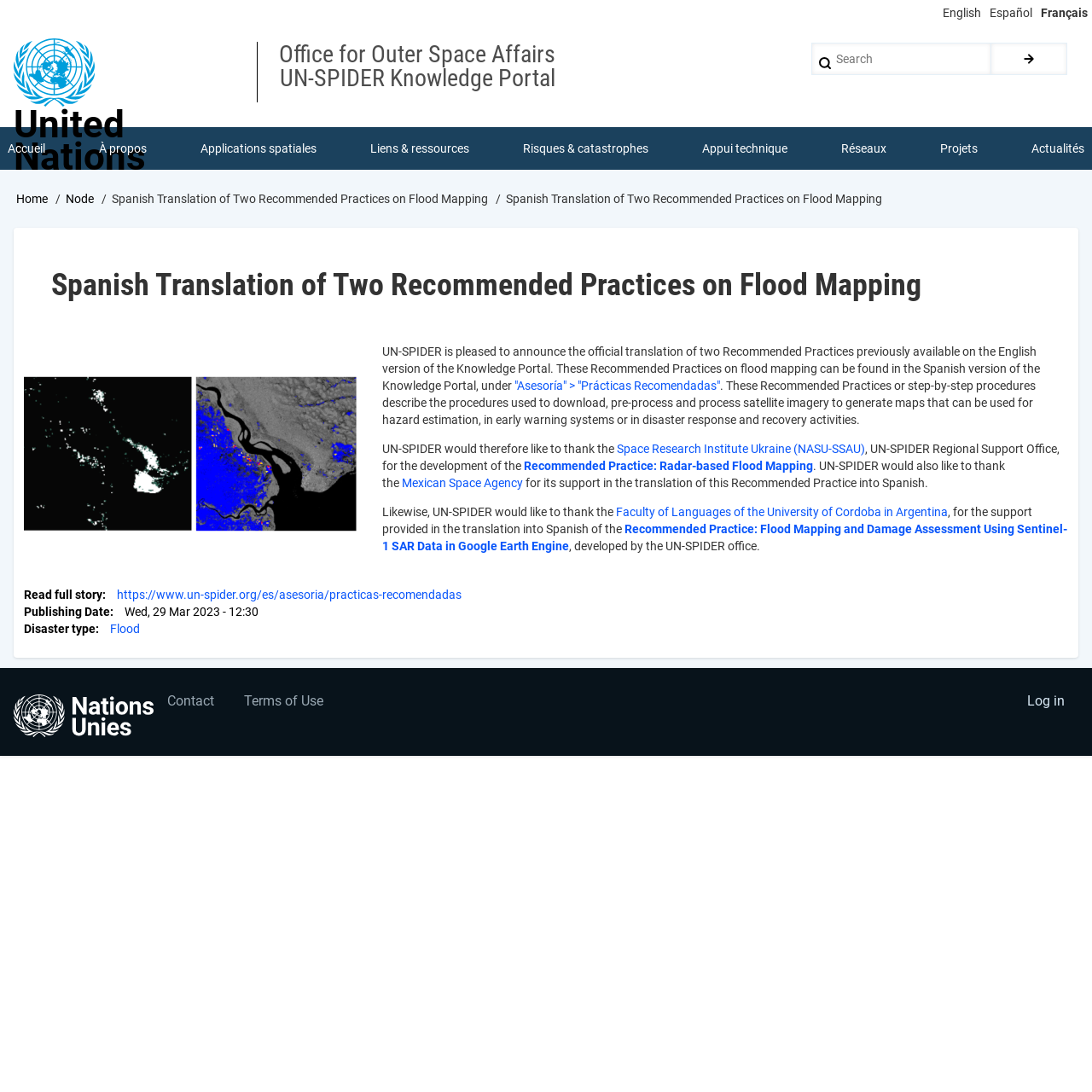Using the element description: "To the calendar", determine the bounding box coordinates for the specified UI element. The coordinates should be four float numbers between 0 and 1, [left, top, right, bottom].

None